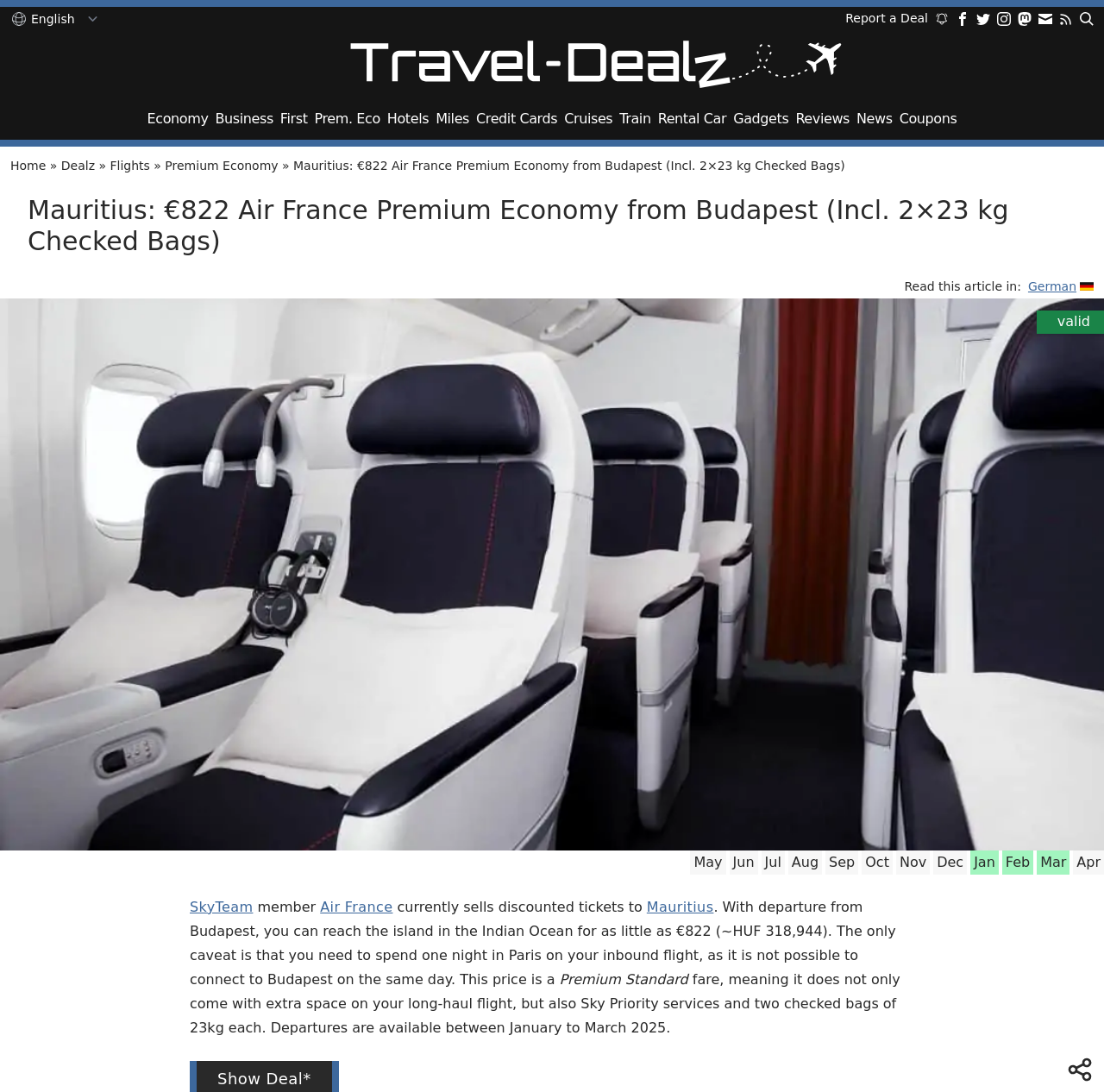Select the bounding box coordinates of the element I need to click to carry out the following instruction: "Click on the 'Report a Deal' link".

[0.766, 0.011, 0.841, 0.022]